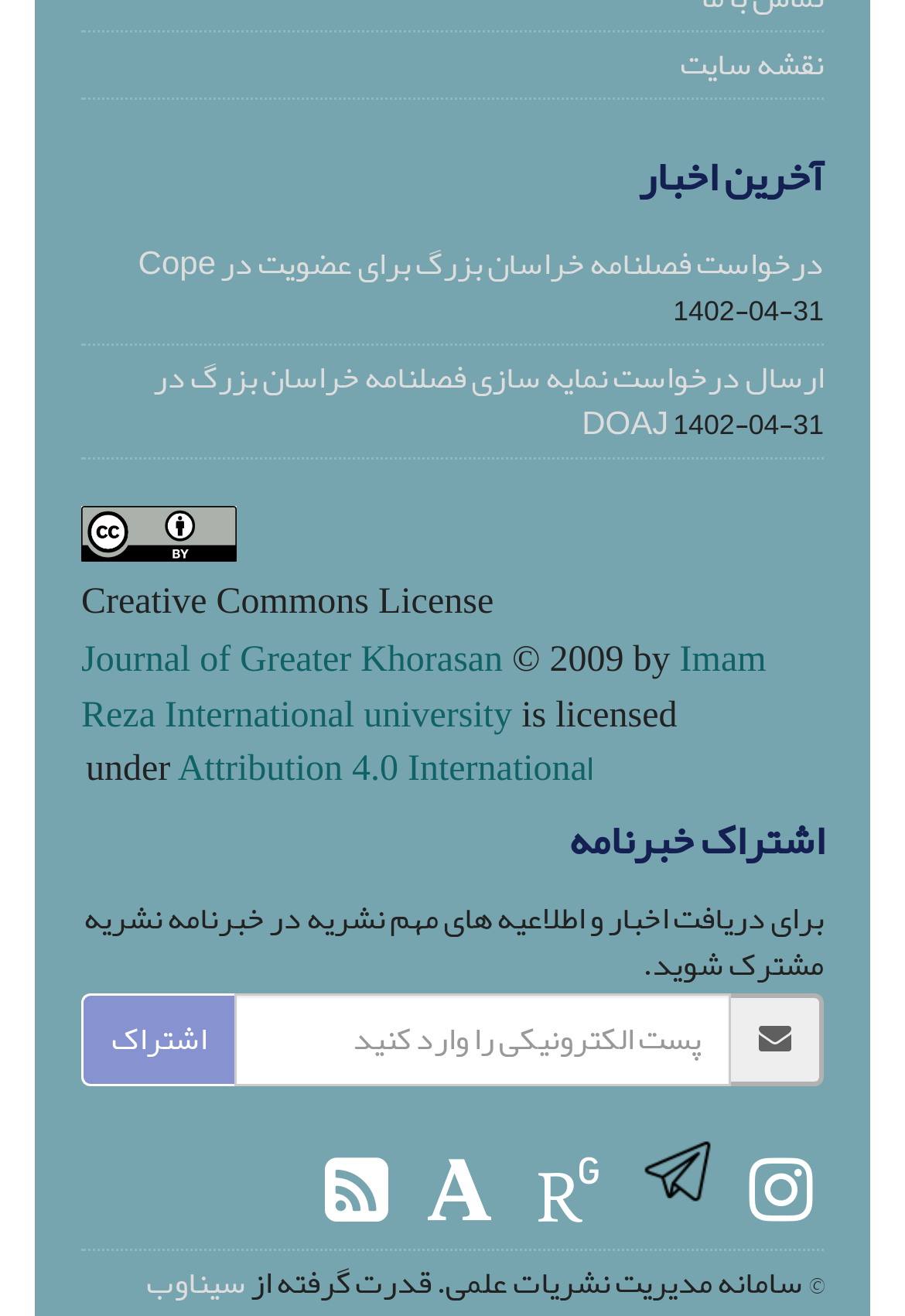Please give a short response to the question using one word or a phrase:
How many social media links are present?

4